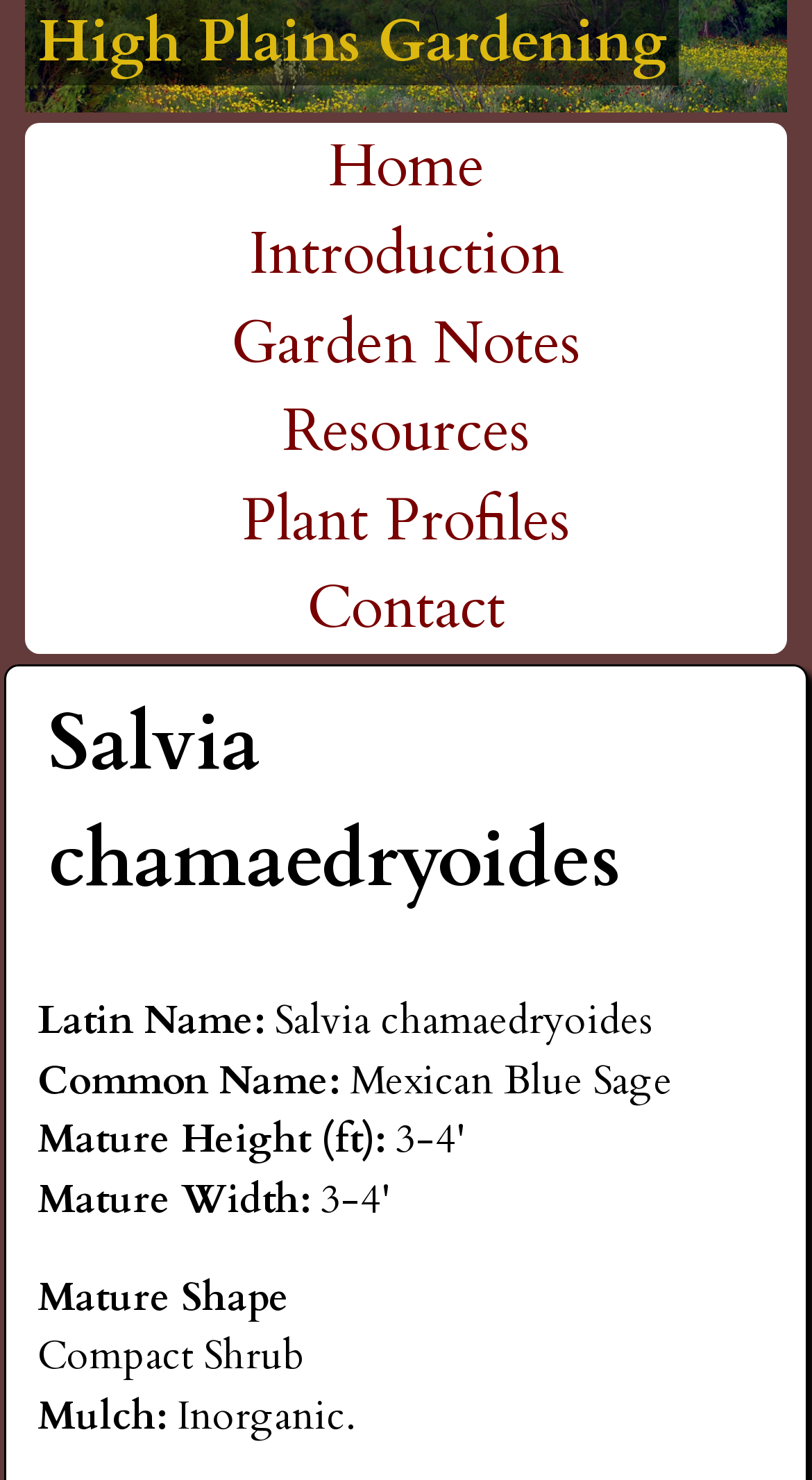What is the mature height of the plant in feet?
Refer to the image and provide a one-word or short phrase answer.

Not specified